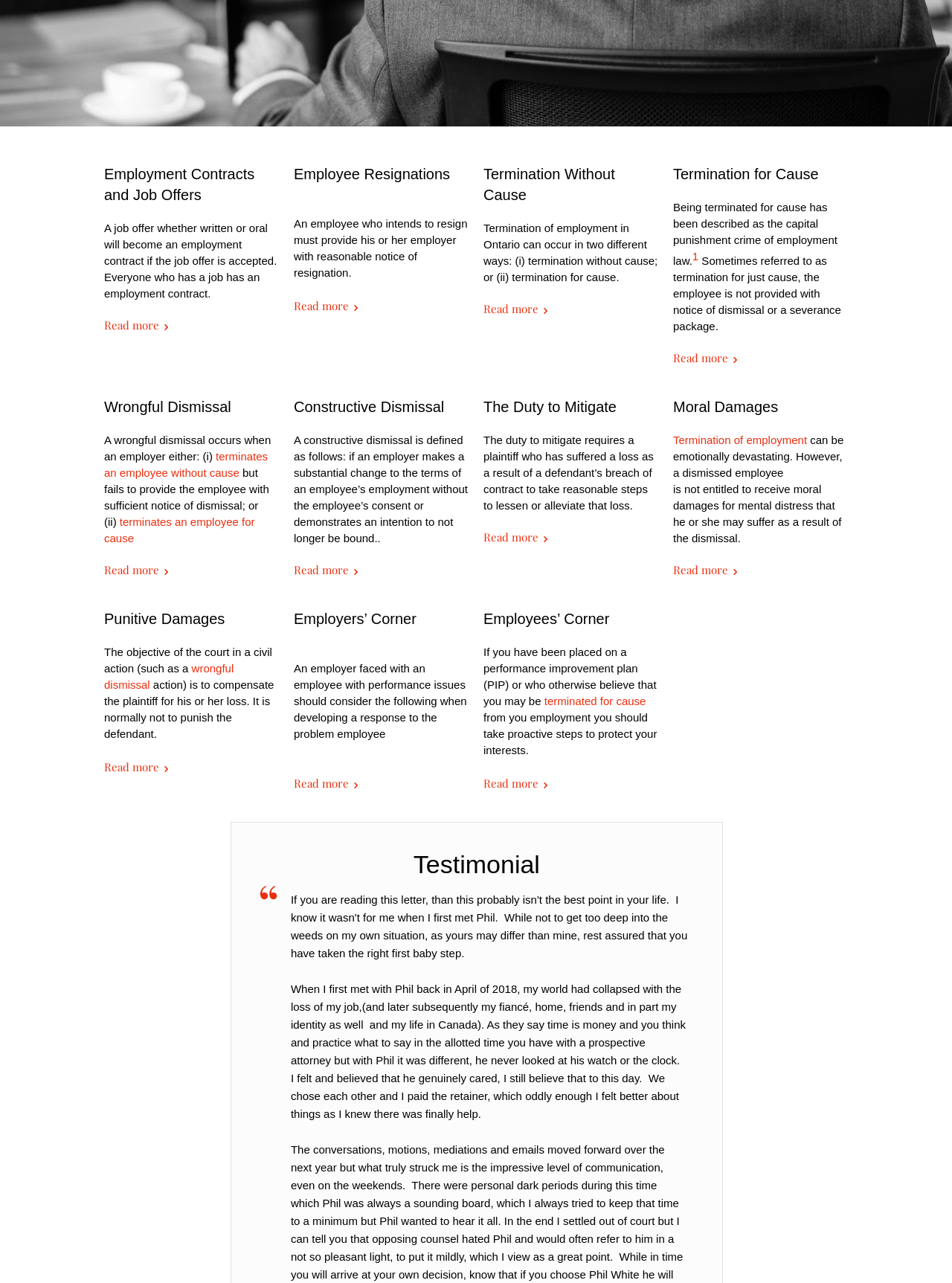Extract the bounding box coordinates for the UI element described as: "Read more".

[0.309, 0.605, 0.376, 0.616]